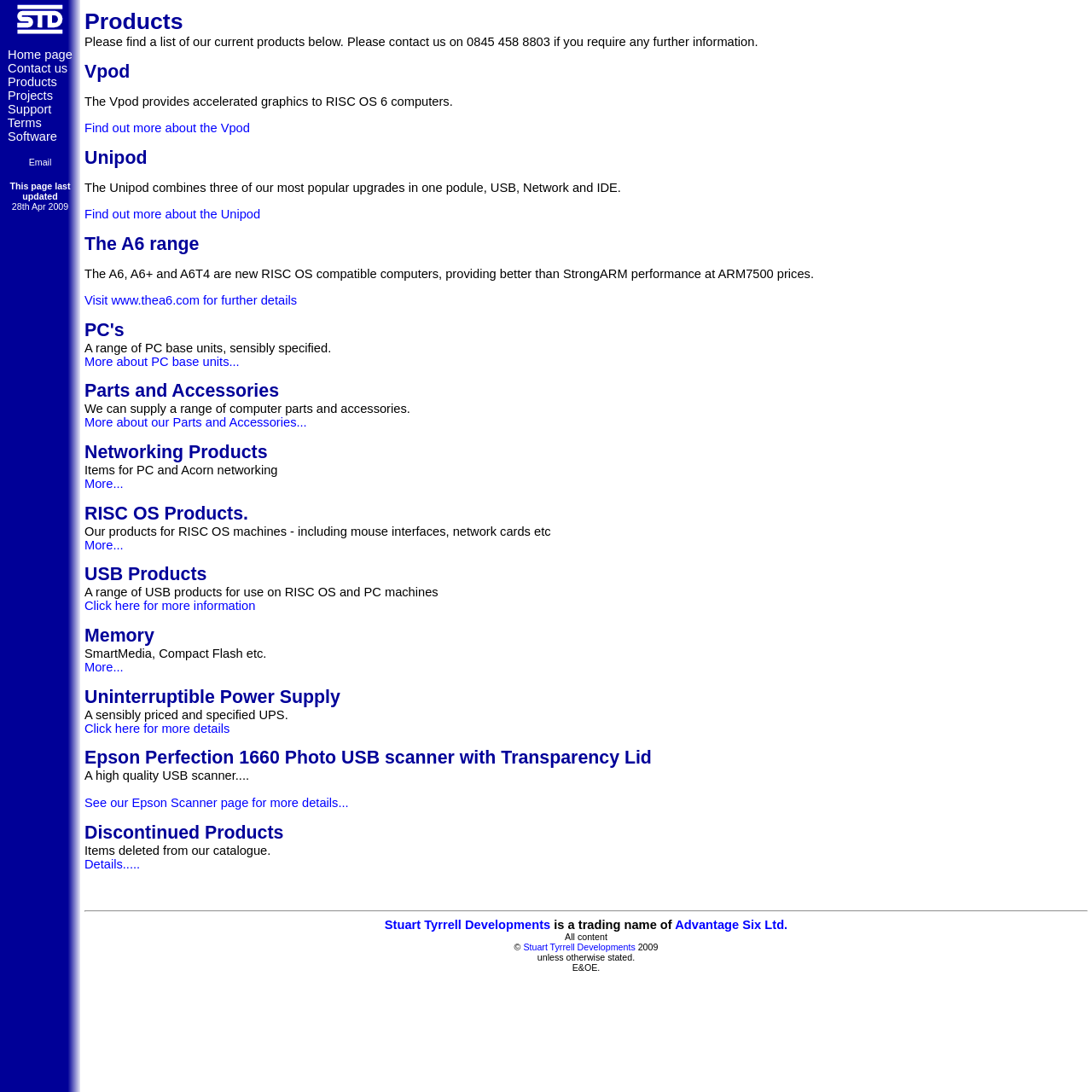By analyzing the image, answer the following question with a detailed response: What is the last product listed on this page?

I scrolled down to the bottom of the page and found the last product listed, which is 'Discontinued Products'.